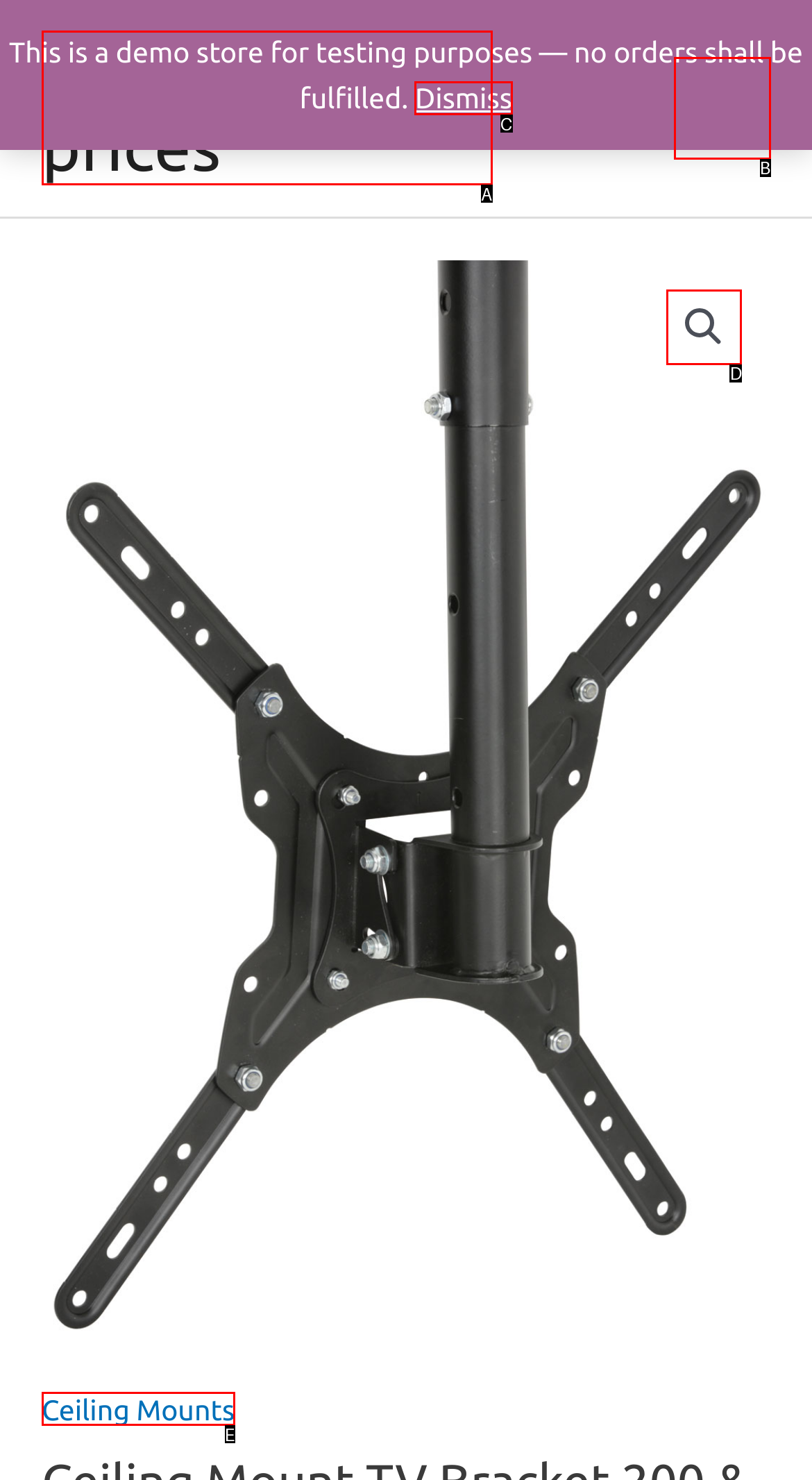Based on the given description: Main Menu, identify the correct option and provide the corresponding letter from the given choices directly.

B